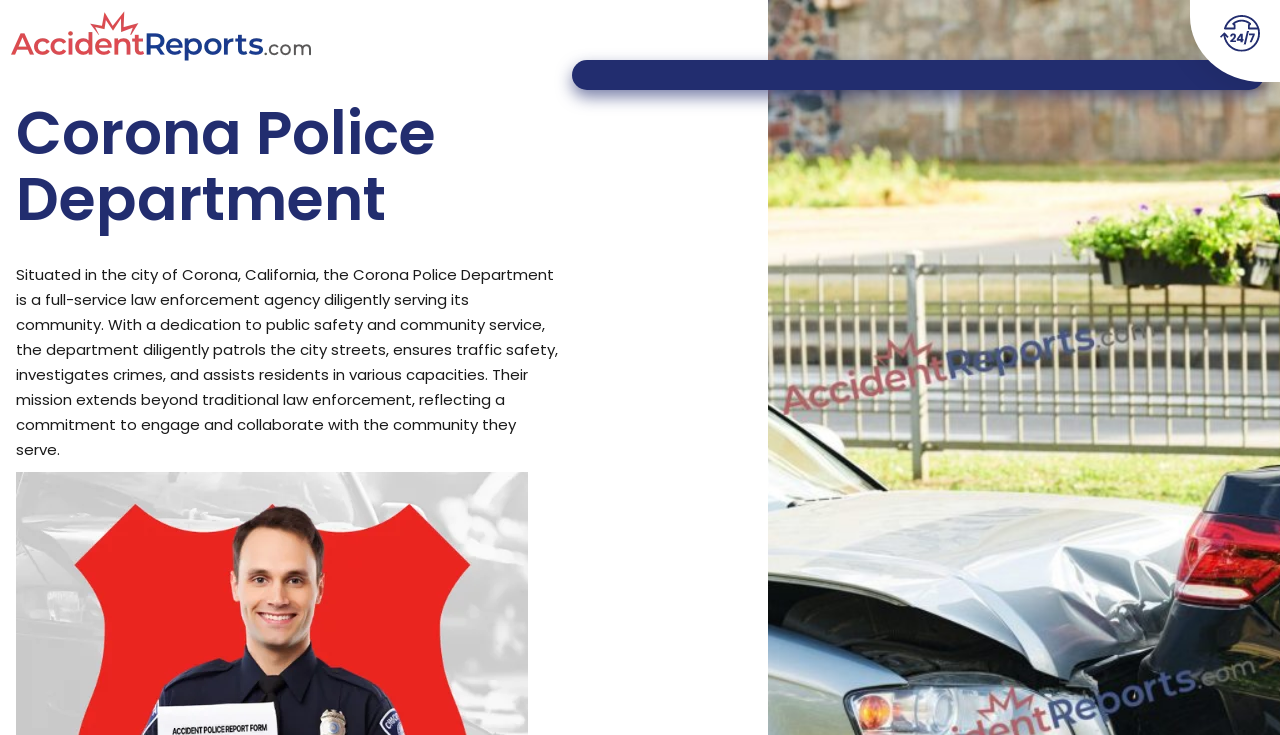Find the bounding box coordinates corresponding to the UI element with the description: "alt="Accidentreports.com"". The coordinates should be formatted as [left, top, right, bottom], with values as floats between 0 and 1.

[0.002, 0.014, 0.249, 0.084]